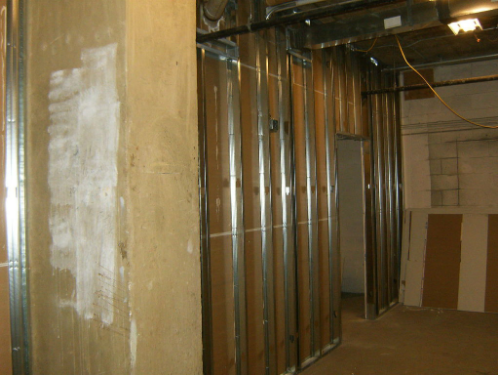Offer a detailed explanation of what is depicted in the image.

This image depicts an interior construction space showcasing framed wall studs against a concrete backdrop. The left side features a rough concrete wall with some surface imperfections, while the right side displays the metal framing structure where drywall will be added. A doorway can be seen in the background, hinting at the layout of the space. Scattered materials, including sheets of drywall, are visible on the floor, indicating an active construction process focused on creating functional commercial spaces. This image is likely part of a portfolio highlighting the construction capabilities of Crown Construction Inc., emphasizing their expertise in turning raw spaces into well-defined interiors.